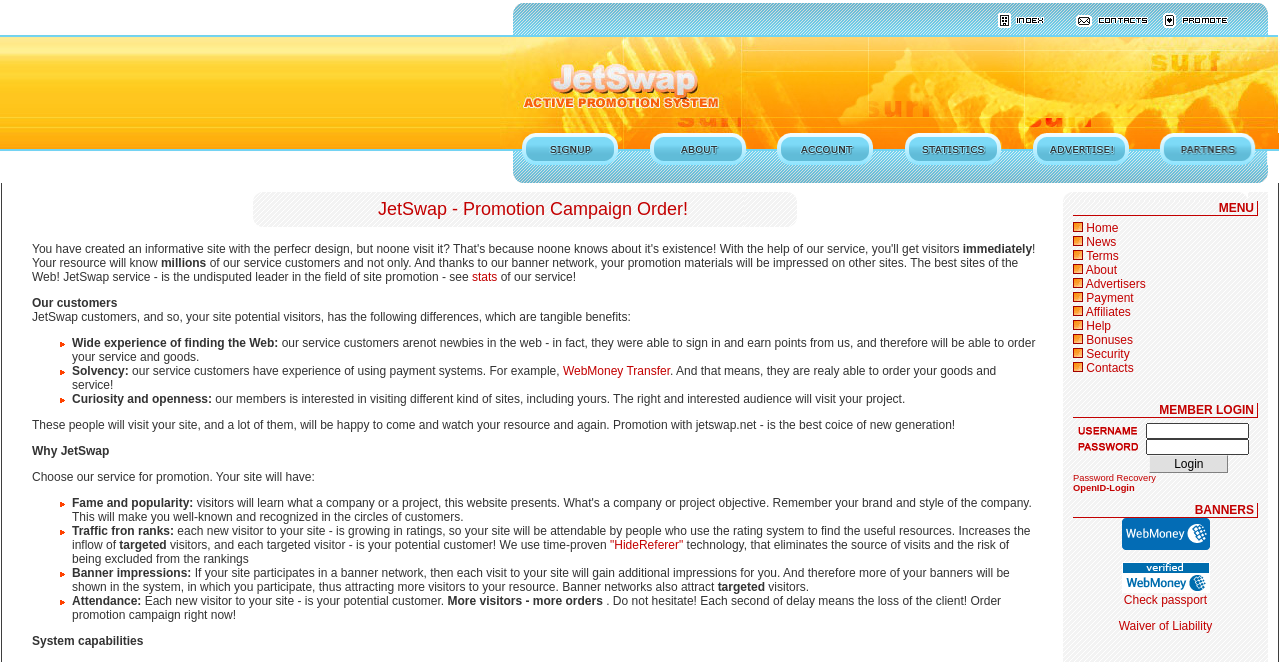What are the benefits of choosing JetSwap for promotion?
Analyze the screenshot and provide a detailed answer to the question.

The benefits of choosing JetSwap for promotion are listed on the webpage, which include 'Fame and popularity', 'Traffic from ranks', and others. These benefits are mentioned in the section 'Why JetSwap'.